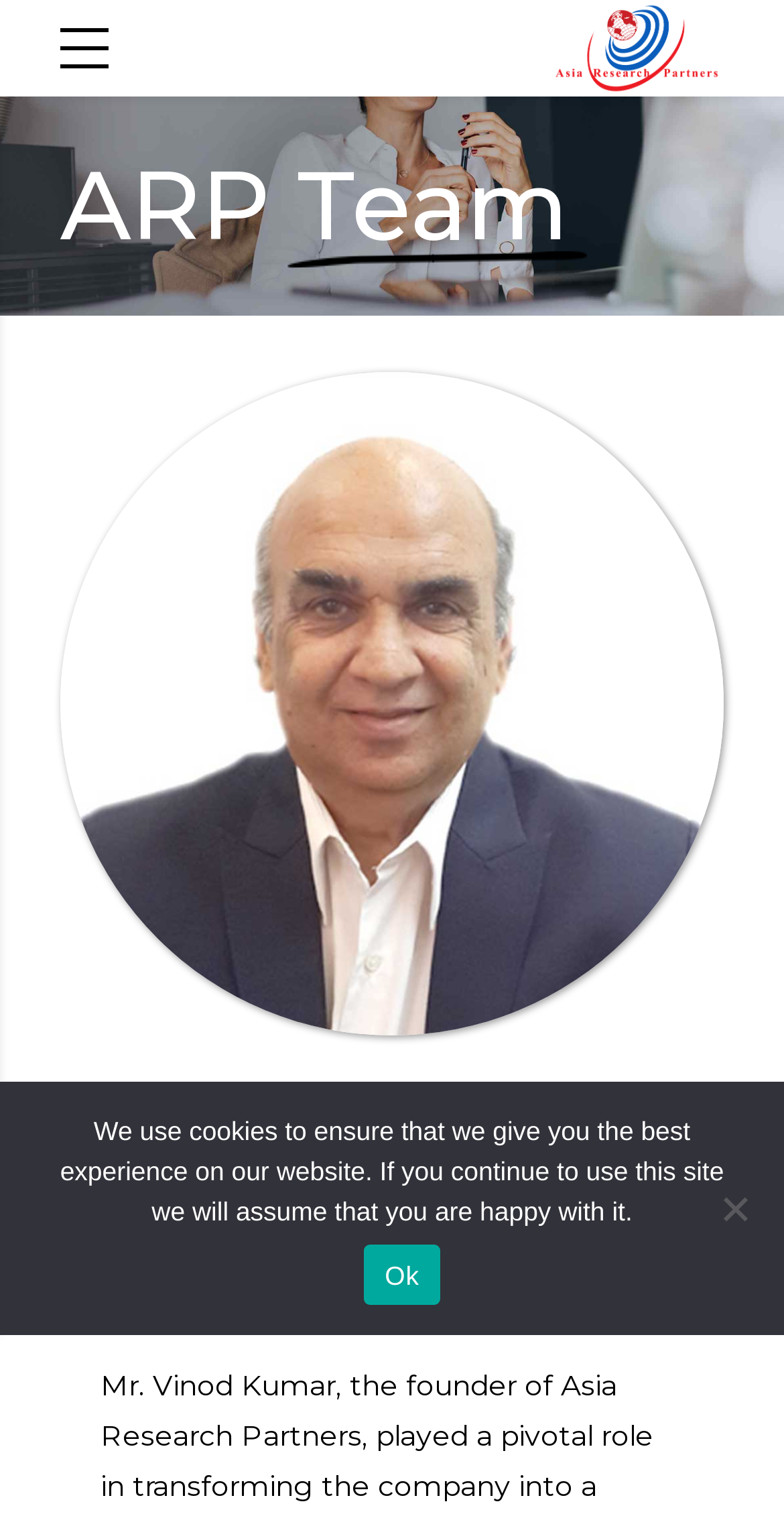Using the element description Ok, predict the bounding box coordinates for the UI element. Provide the coordinates in (top-left x, top-left y, bottom-right x, bottom-right y) format with values ranging from 0 to 1.

[0.465, 0.822, 0.56, 0.862]